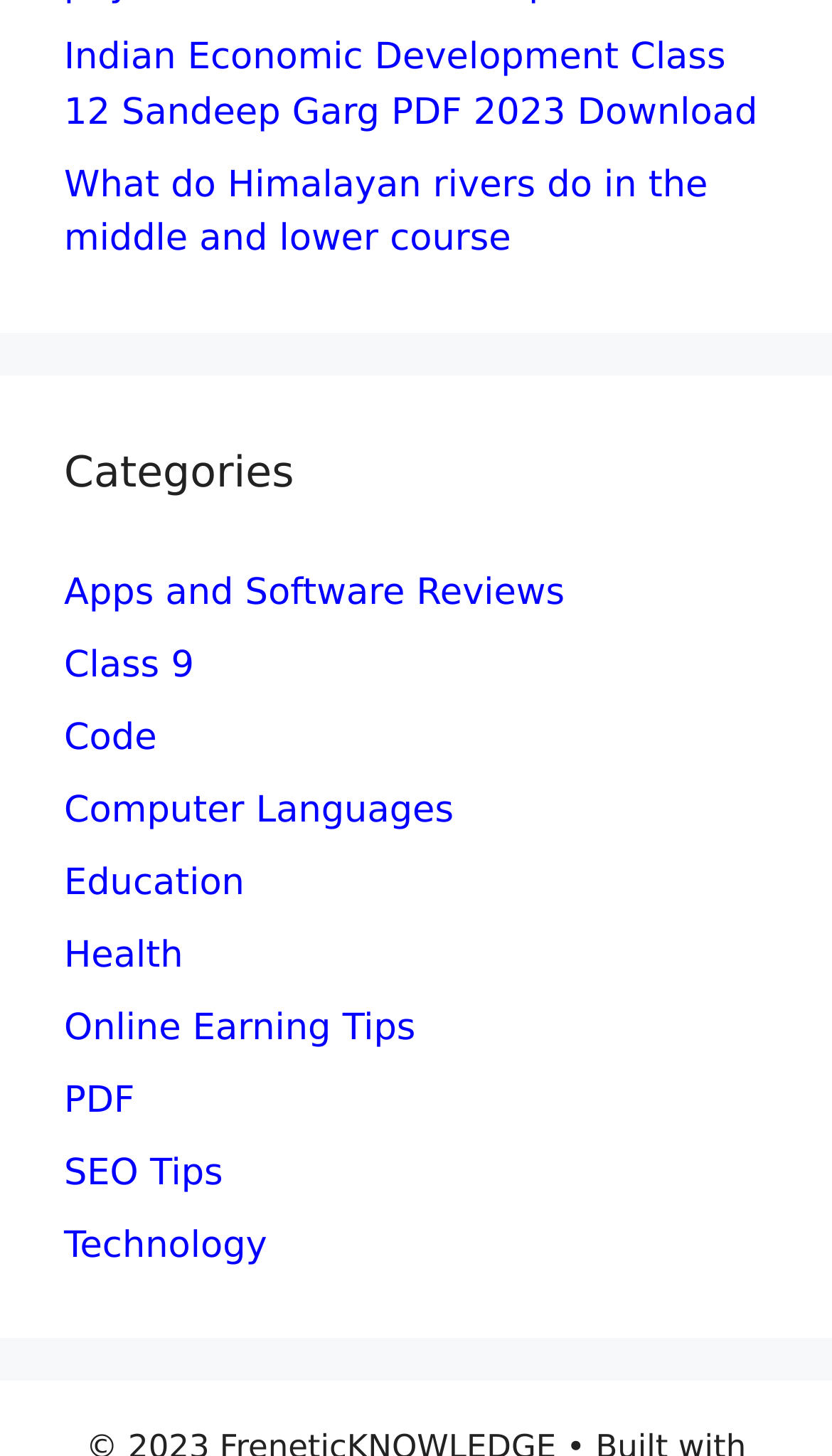Is there a category related to health on the webpage?
Based on the image, give a one-word or short phrase answer.

Yes